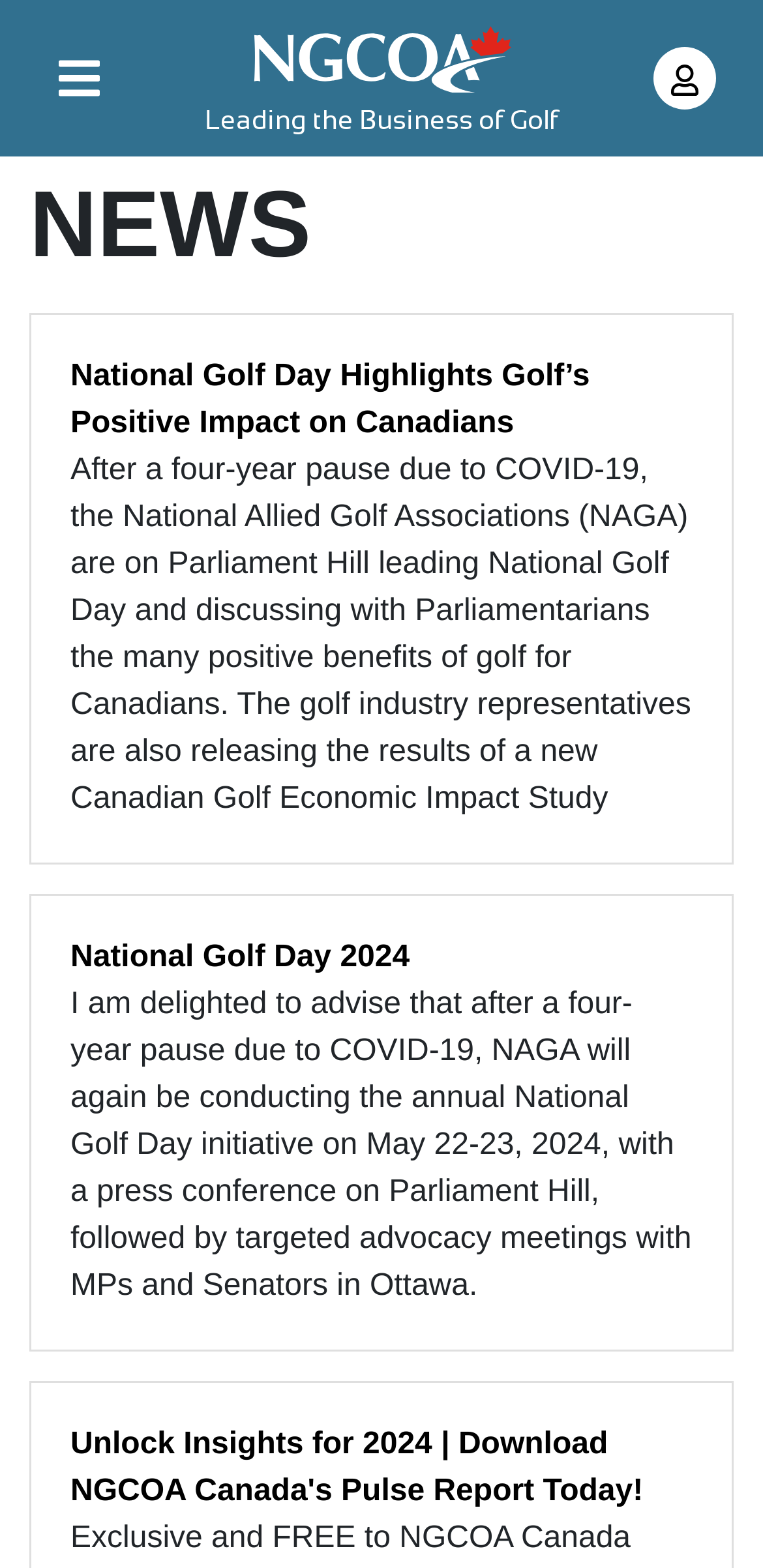Detail the features and information presented on the webpage.

The webpage is about news from the National Golf Course Owners Association Canada. At the top right corner, there are two buttons, one for navigation when logged out and another for general navigation. Below these buttons, the organization's name is displayed as a link. 

Next to the organization's name, there is a static text "Leading the Business of Golf". Below this text, there is a heading "NEWS" that spans almost the entire width of the page. 

Under the "NEWS" heading, there are two news articles. The first article is about National Golf Day, highlighting golf's positive impact on Canadians after a four-year pause due to COVID-19. The second article is about National Golf Day 2024, announcing the annual initiative on May 22-23, 2024, with a press conference on Parliament Hill. Both articles are presented as links.